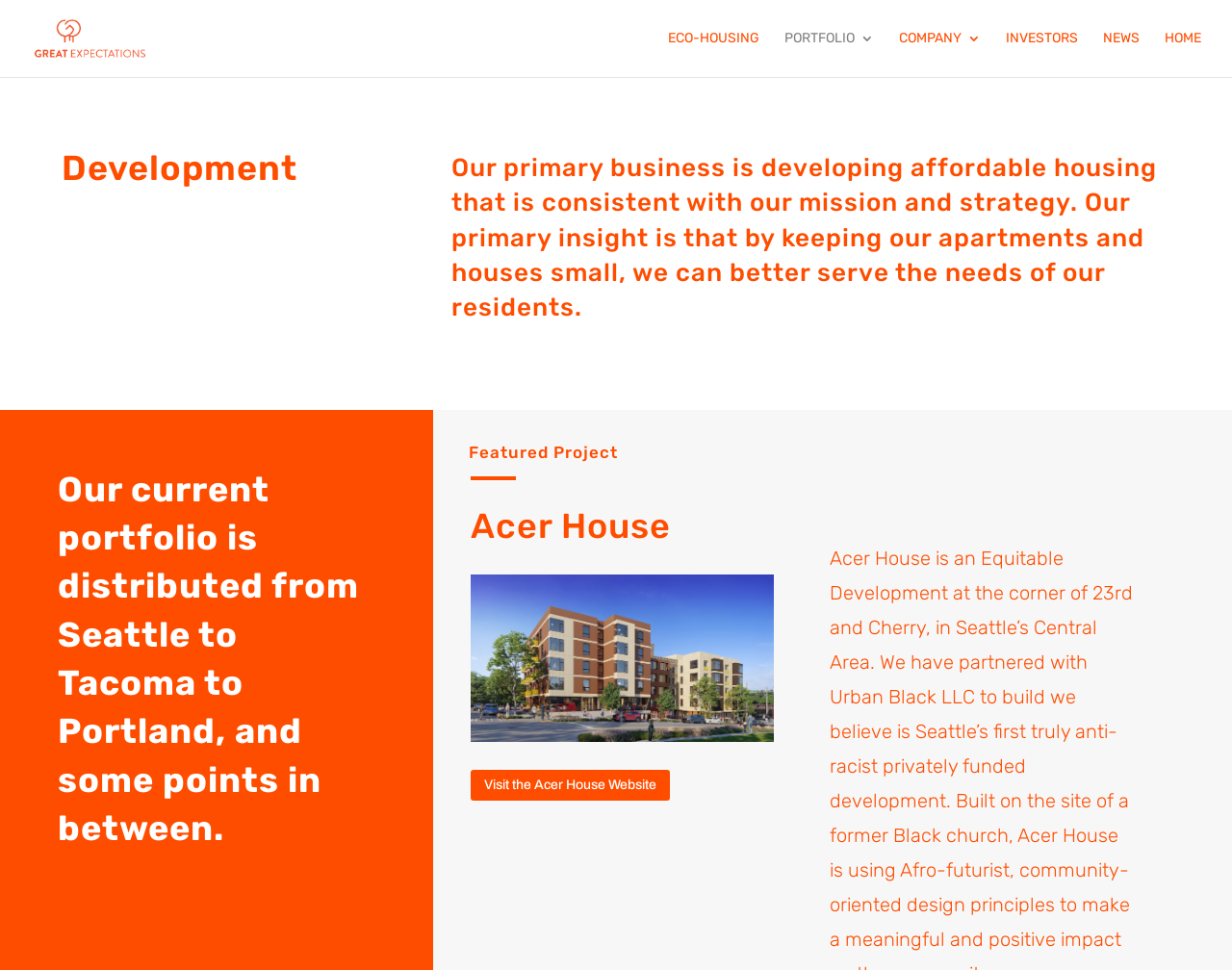Identify the bounding box coordinates of the clickable region required to complete the instruction: "read the news". The coordinates should be given as four float numbers within the range of 0 and 1, i.e., [left, top, right, bottom].

[0.895, 0.033, 0.925, 0.079]